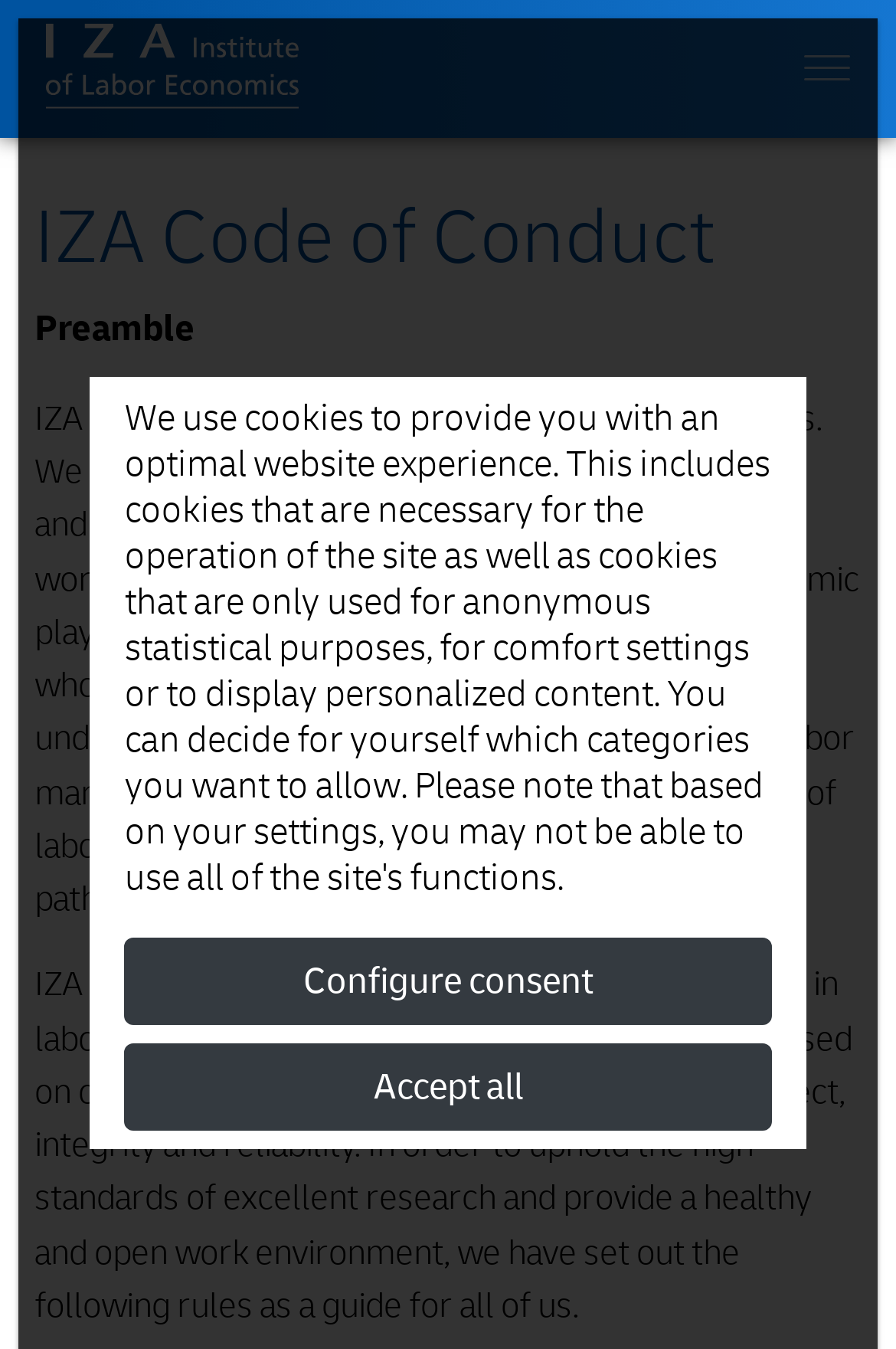What is the relationship between IZA and labor research?
Look at the image and answer with only one word or phrase.

IZA contributes to the future of labor research